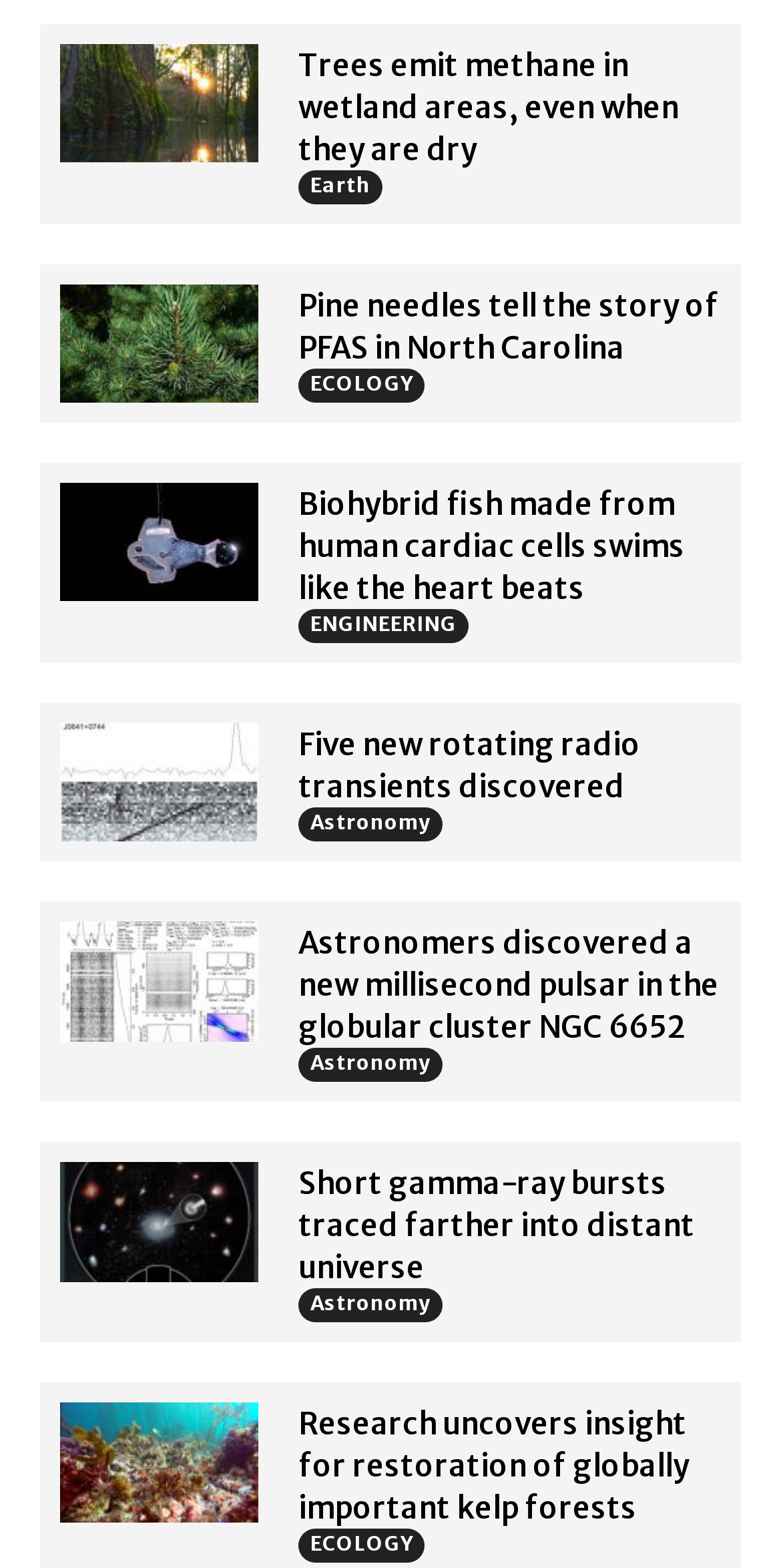Refer to the image and provide an in-depth answer to the question:
What is the topic of the first article?

The first article is about trees emitting methane in wetland areas, even when they are dry, which can be inferred from the link and heading text 'Trees emit methane in wetland areas, even when they are dry'.